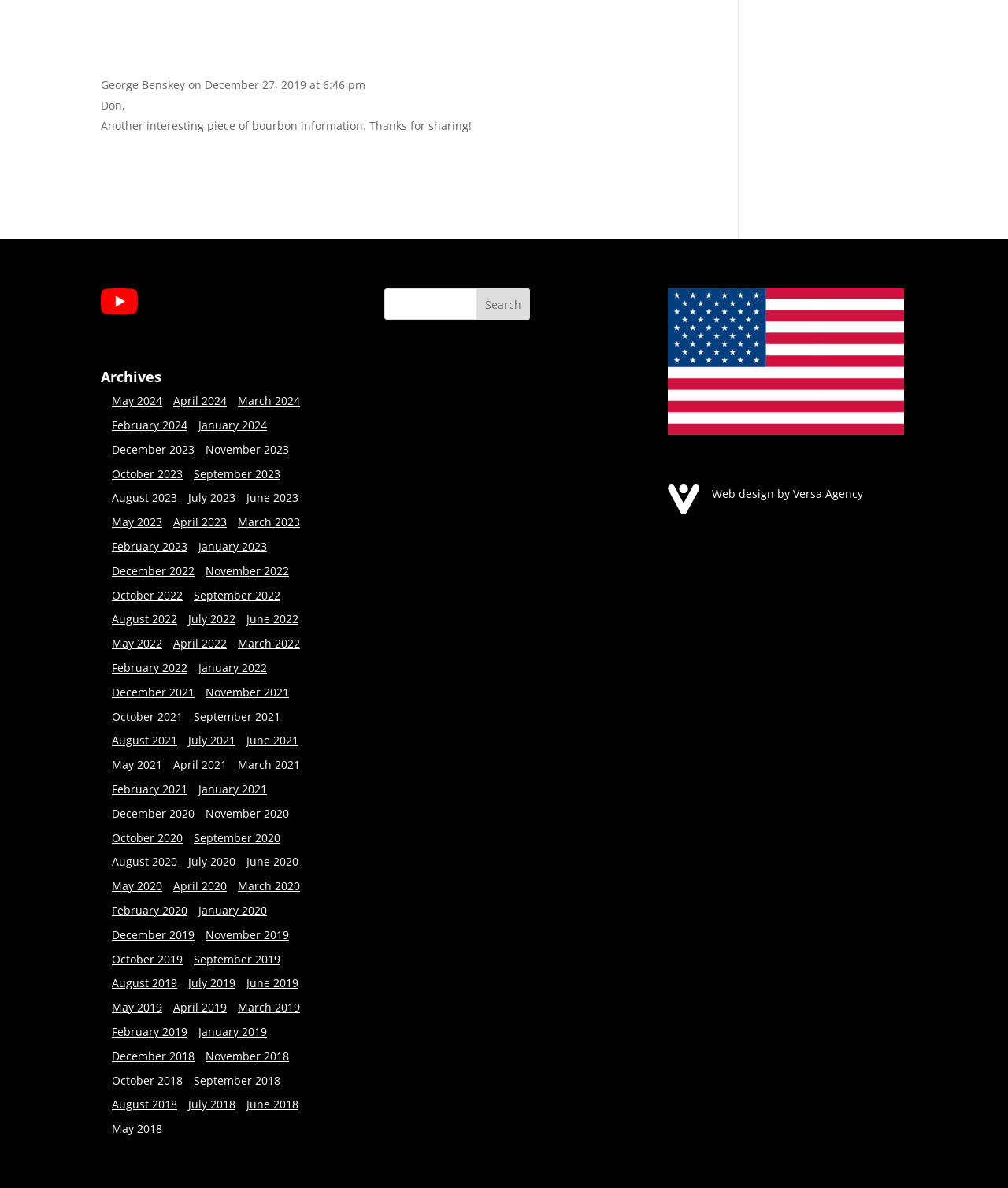What is the date of the comment?
Based on the image, provide a one-word or brief-phrase response.

December 27, 2019